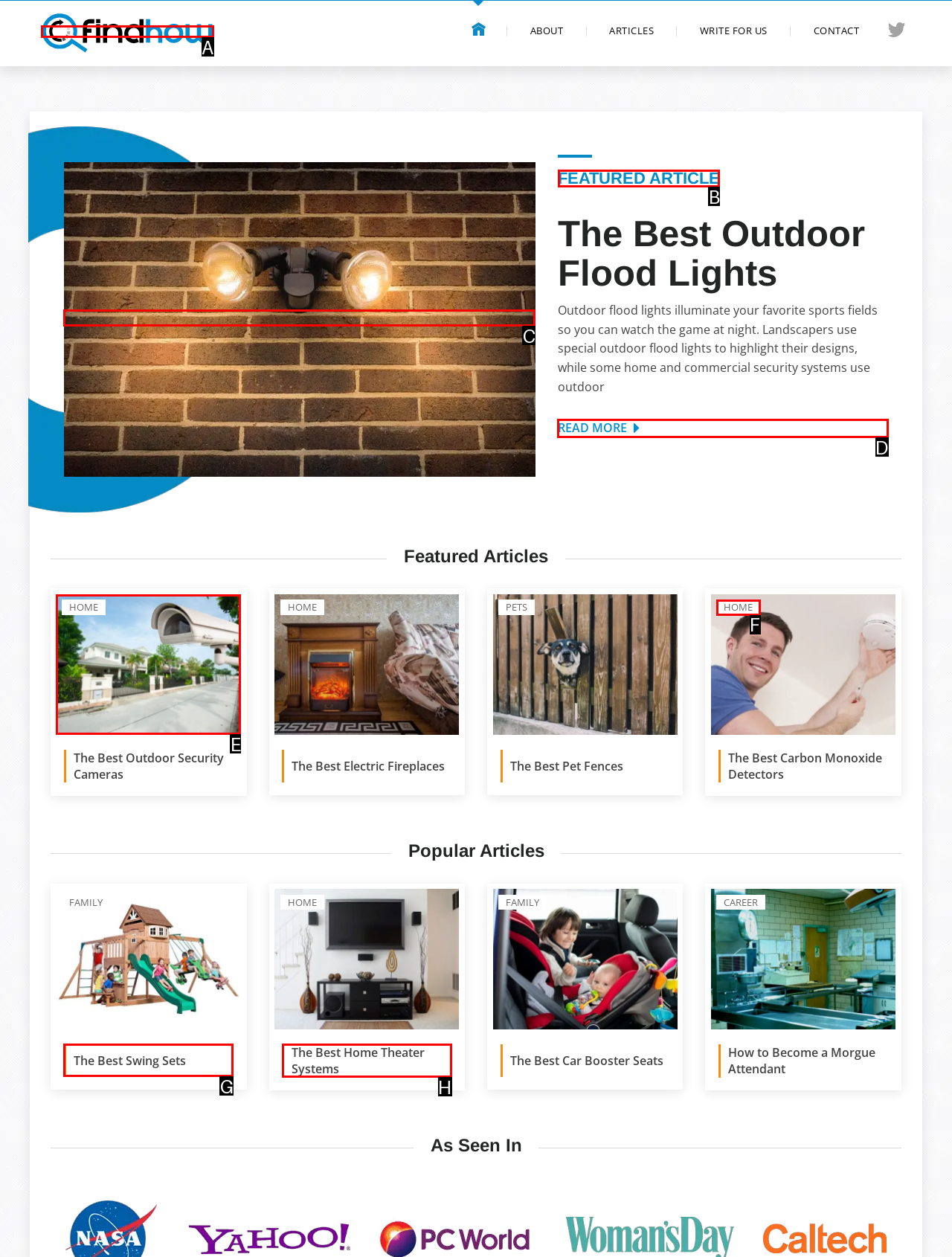Identify the letter of the UI element I need to click to carry out the following instruction: View the 'FEATURED ARTICLE'

B